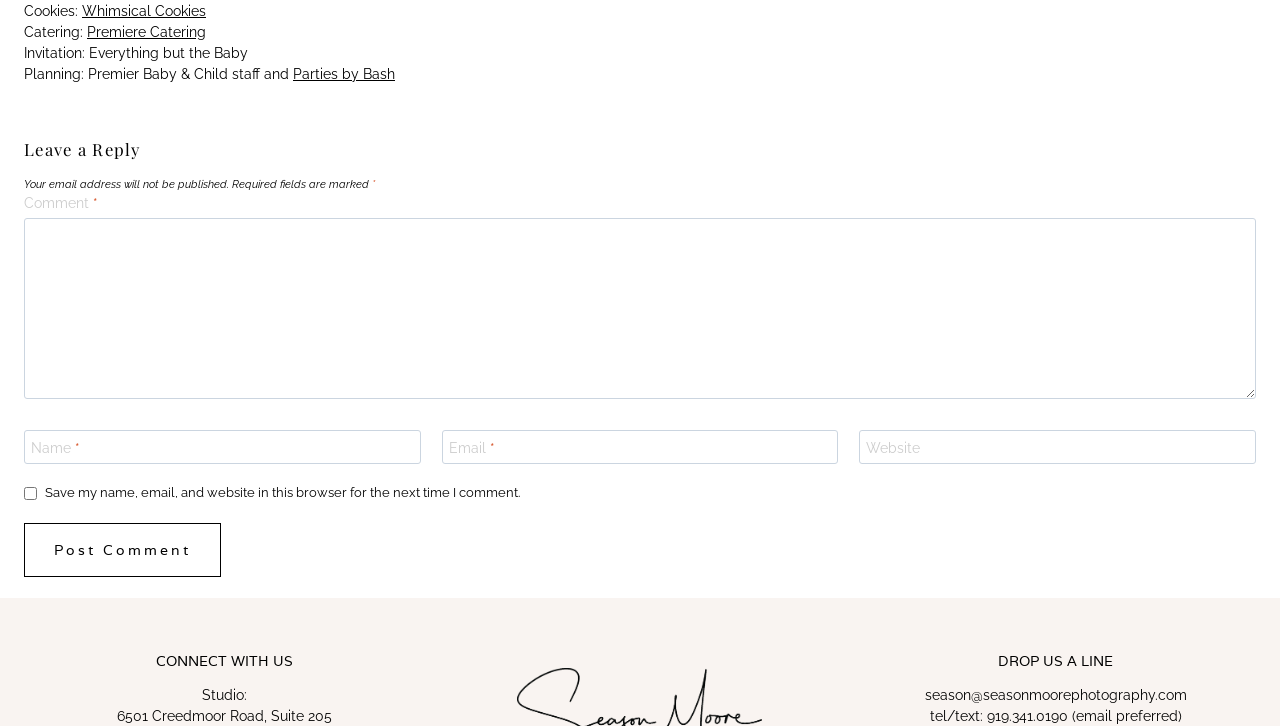Please provide the bounding box coordinates for the element that needs to be clicked to perform the following instruction: "Enter a comment". The coordinates should be given as four float numbers between 0 and 1, i.e., [left, top, right, bottom].

[0.019, 0.3, 0.981, 0.55]